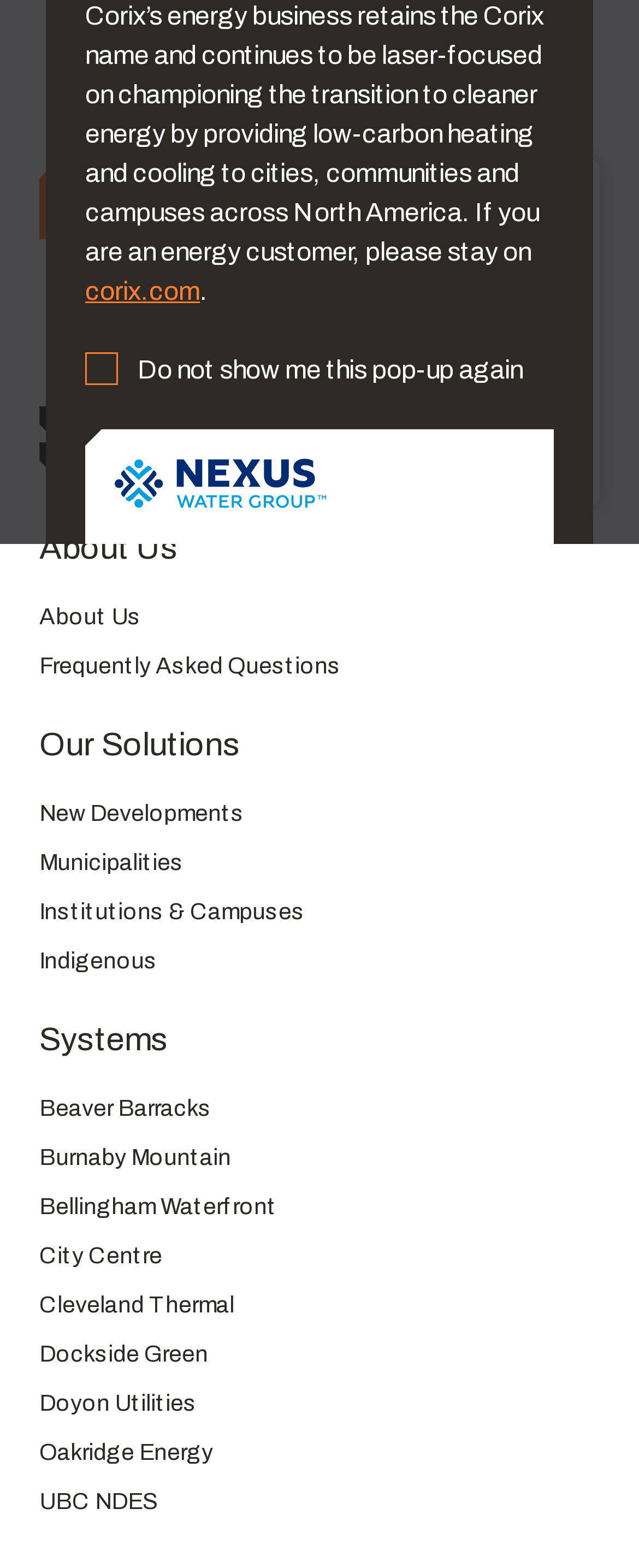Determine the bounding box coordinates of the UI element described below. Use the format (top-left x, top-left y, bottom-right x, bottom-right y) with floating point numbers between 0 and 1: parent_node: Careers aria-label="Expand Careers sub-menu"

[0.849, 0.184, 1.0, 0.259]